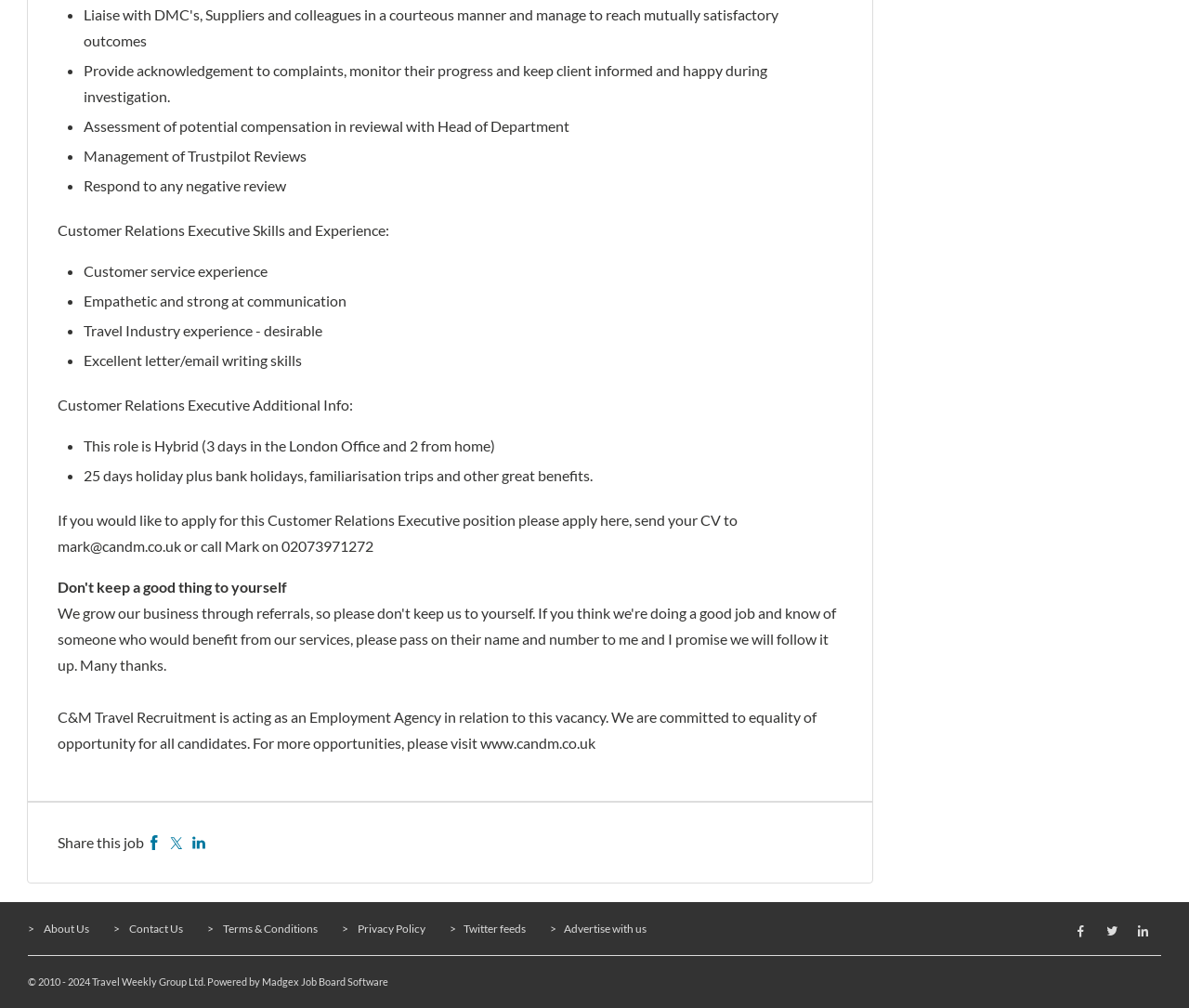Refer to the image and offer a detailed explanation in response to the question: What is the format of the job mentioned in the webpage?

According to the webpage, the job is a 'Hybrid' role, which means the employee will work '3 days in the London Office and 2 from home', indicating a flexible work arrangement.